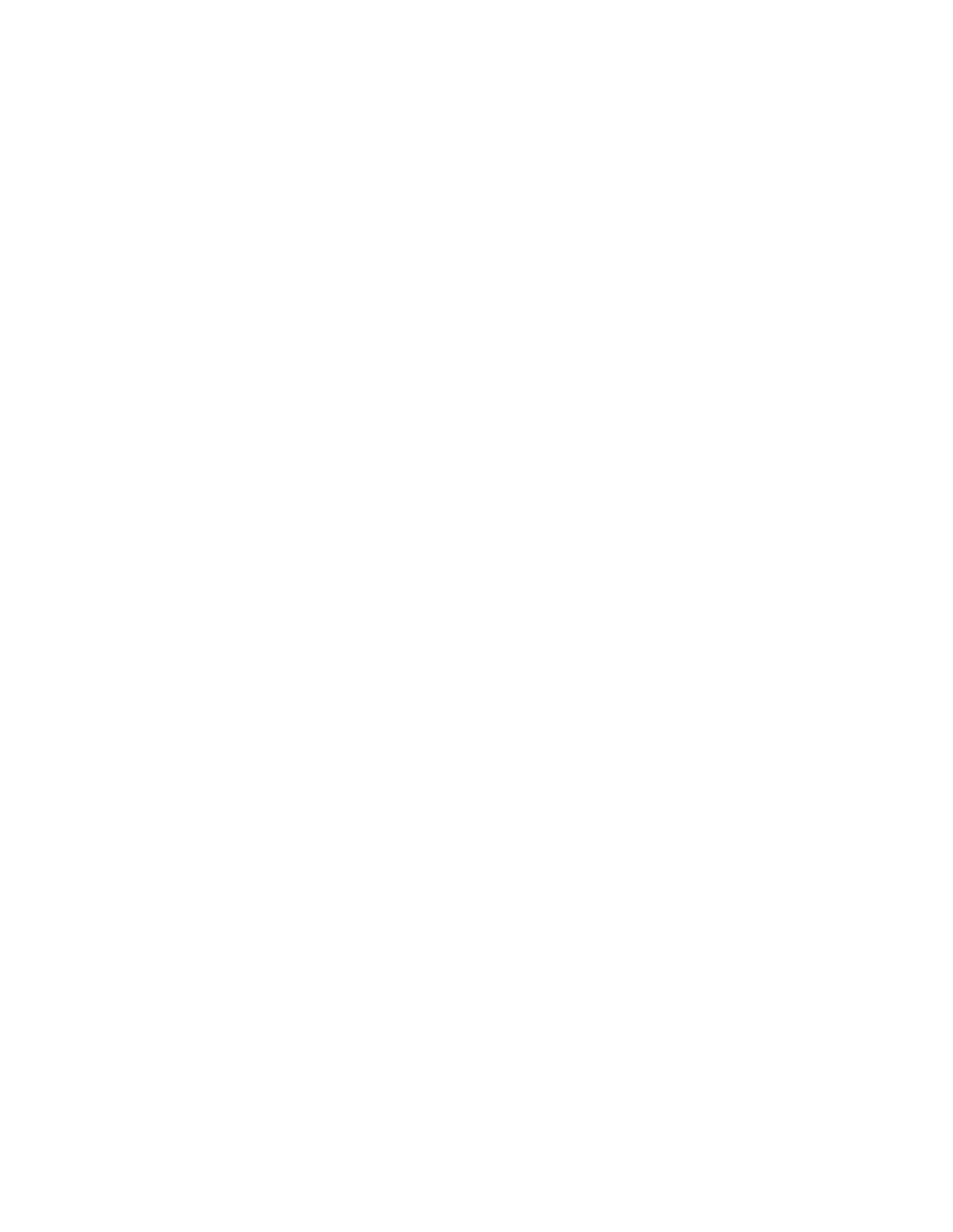What is the email address provided?
Please ensure your answer to the question is detailed and covers all necessary aspects.

I found a StaticText element with the text 'pictureme@elishakphoto.com', which appears to be an email address.